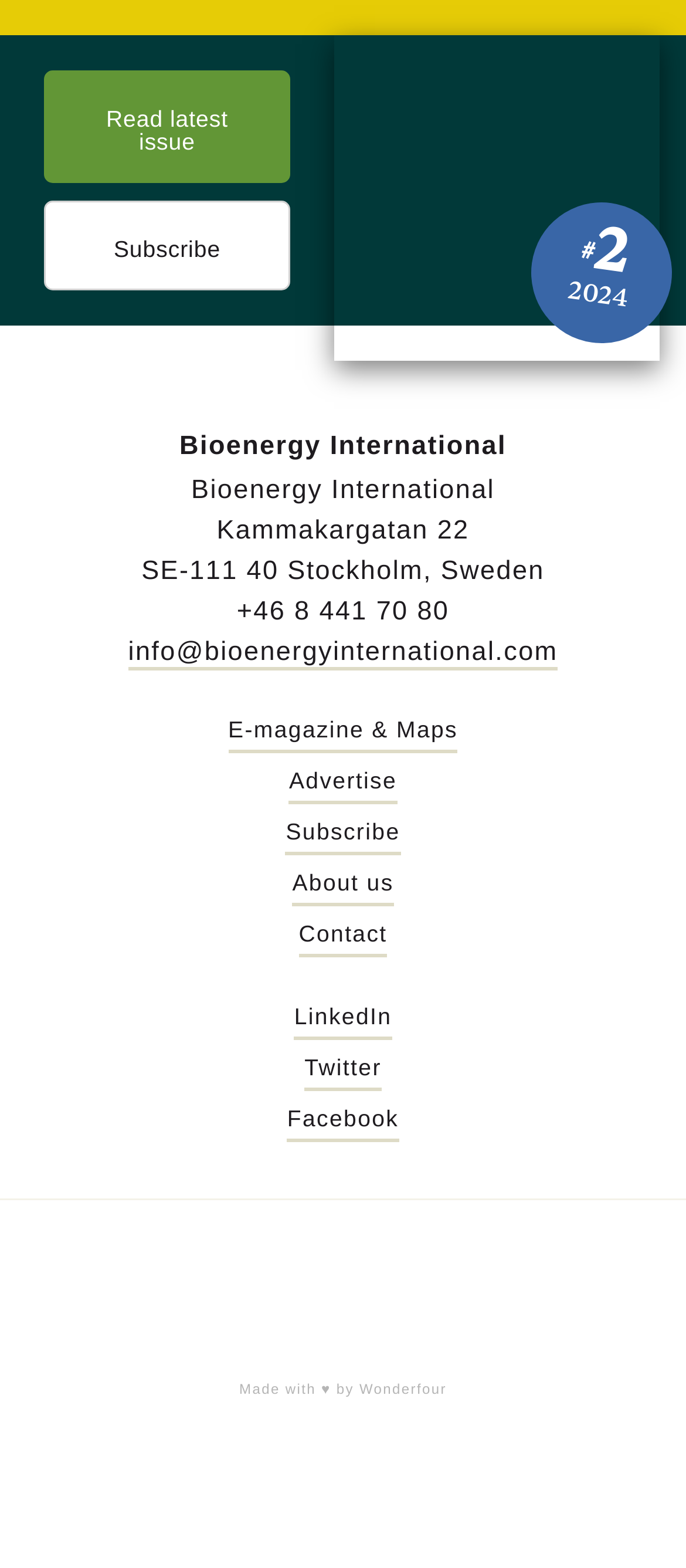Based on the image, please respond to the question with as much detail as possible:
What is the phone number of the magazine?

The phone number of the magazine can be found by looking at the static text element with the phone number in the middle of the page, which provides the contact phone number of the magazine.